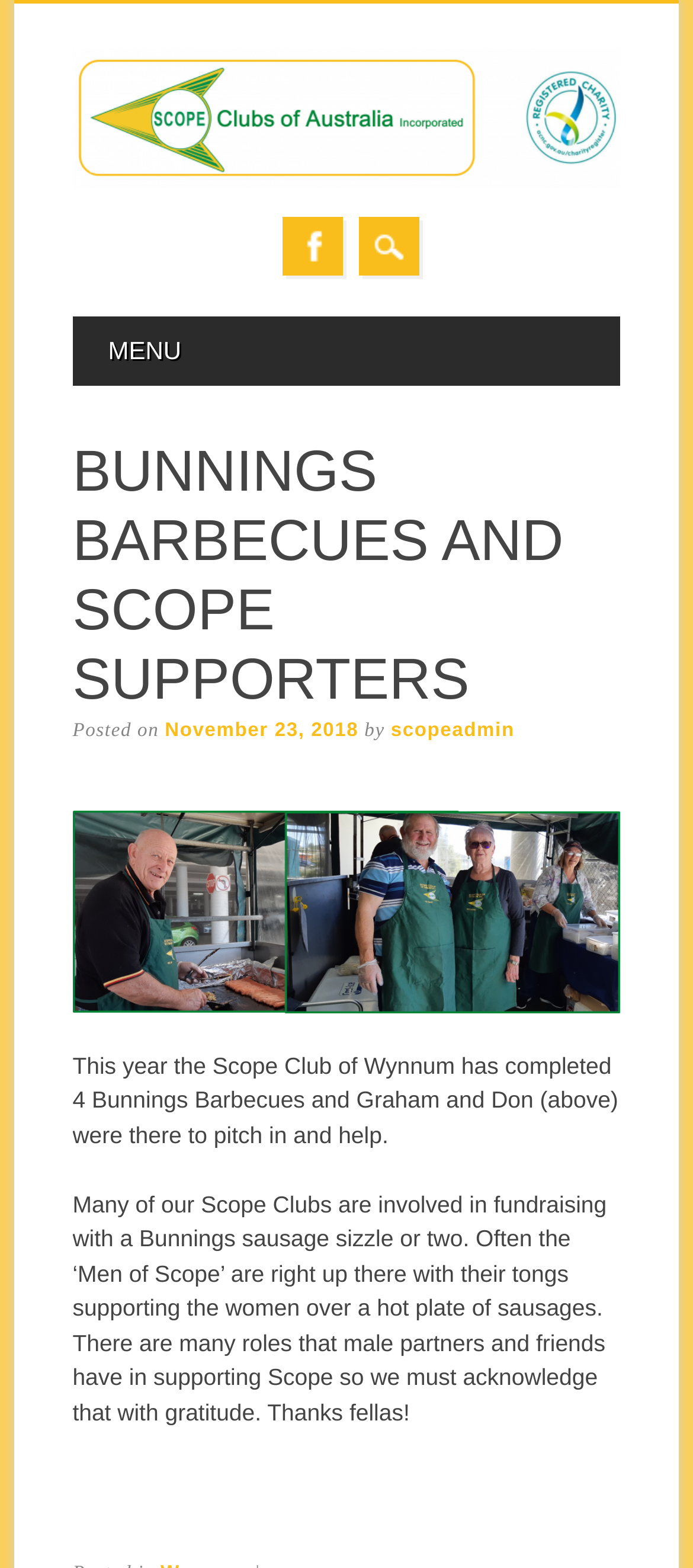Give a succinct answer to this question in a single word or phrase: 
What is the name of the organization?

Scope Clubs of Australia